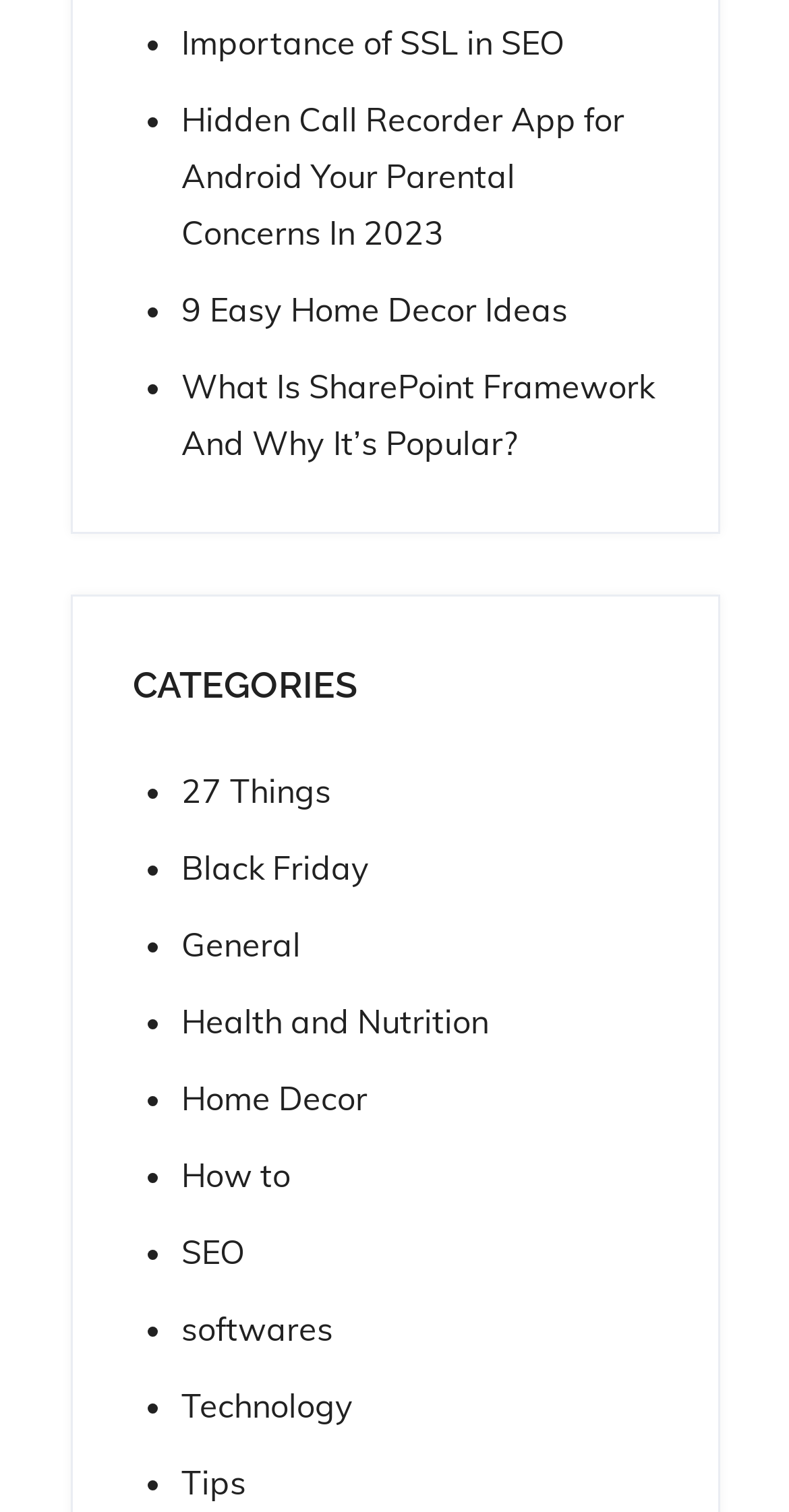How many categories are listed?
Please answer the question with a single word or phrase, referencing the image.

11